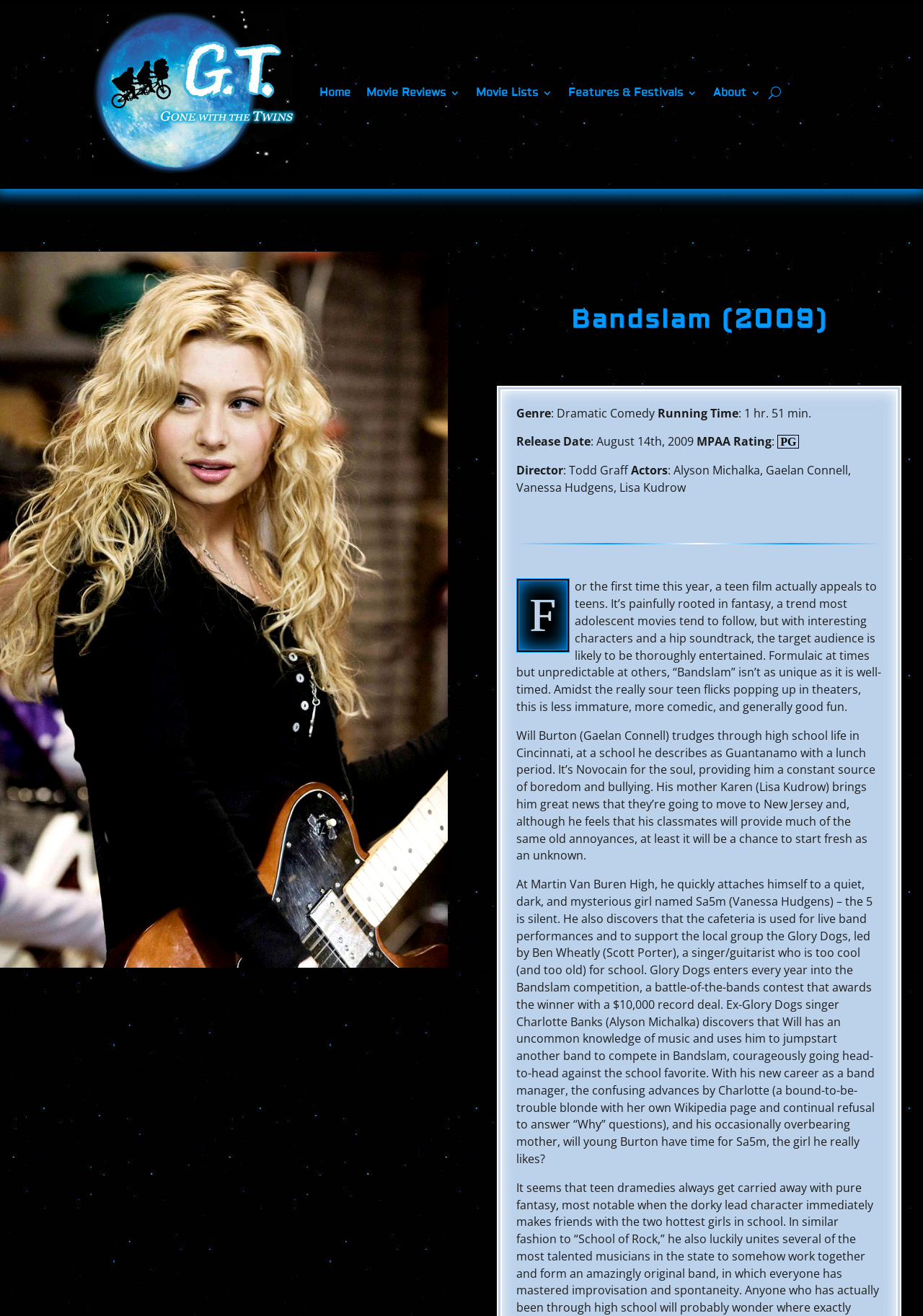Please identify the bounding box coordinates of the clickable area that will allow you to execute the instruction: "Click the 'Movie Reviews 3' link".

[0.397, 0.008, 0.498, 0.133]